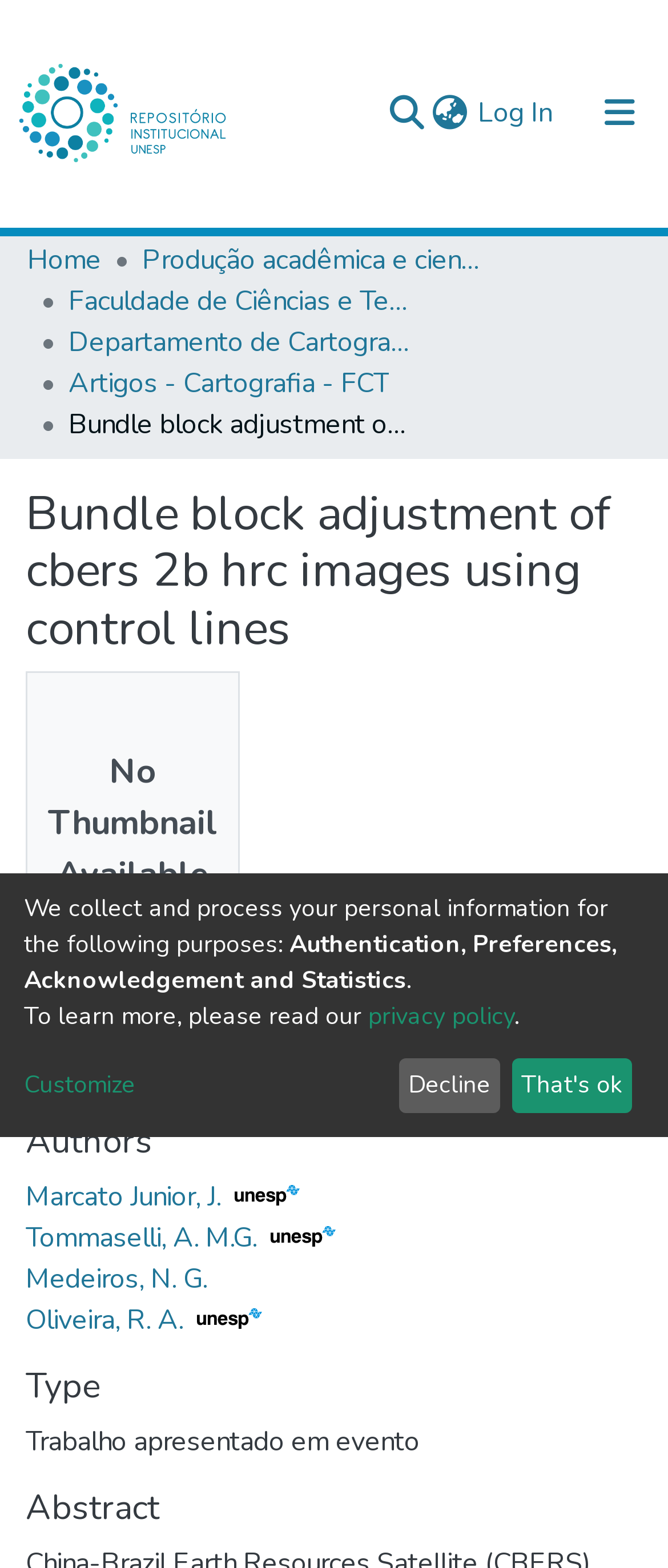Can you find and generate the webpage's heading?

Bundle block adjustment of cbers 2b hrc images using control lines